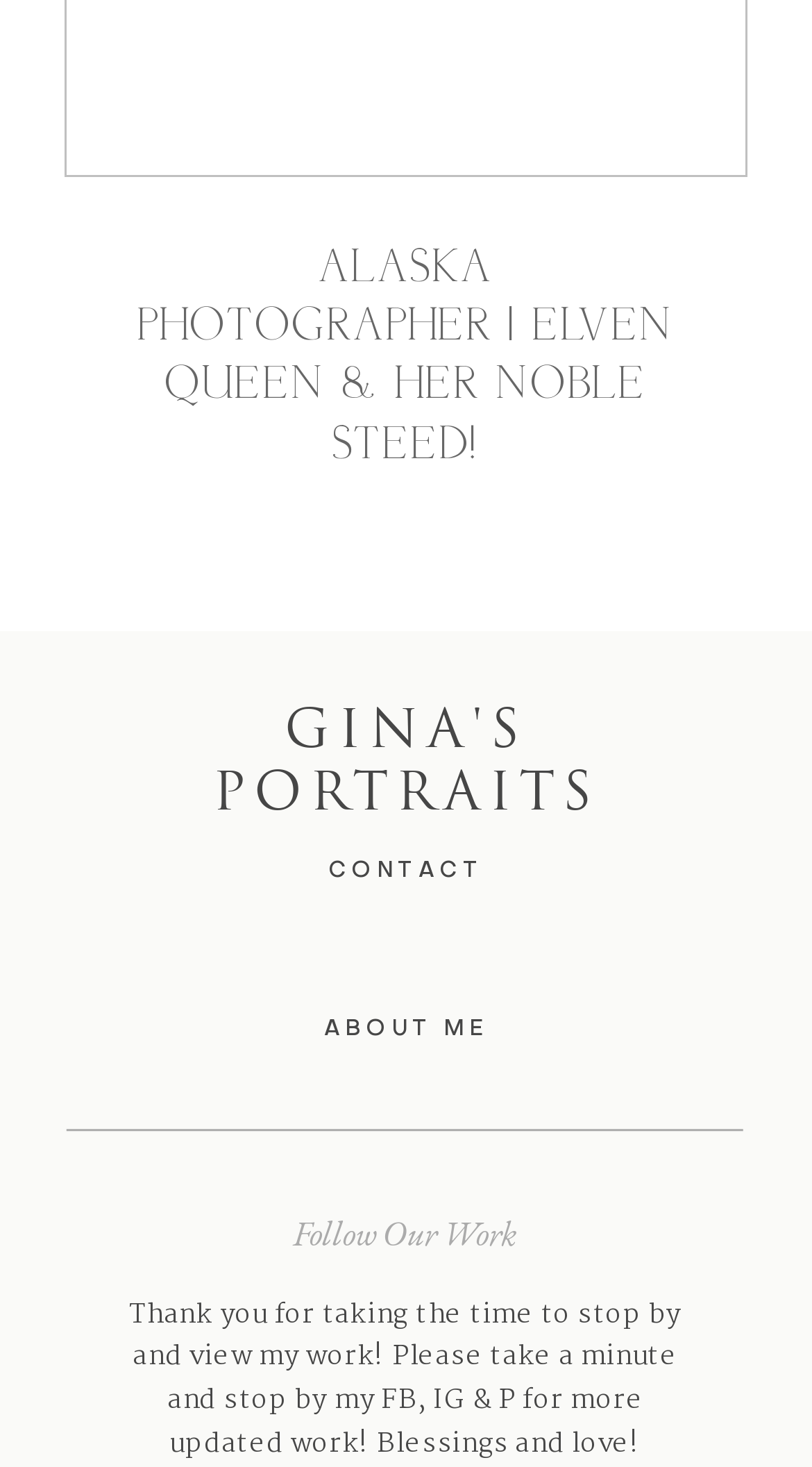What is the photographer's name?
Please ensure your answer to the question is detailed and covers all necessary aspects.

The photographer's name can be inferred from the link 'GINA'S PORTRAITS' which suggests that Gina is the photographer.